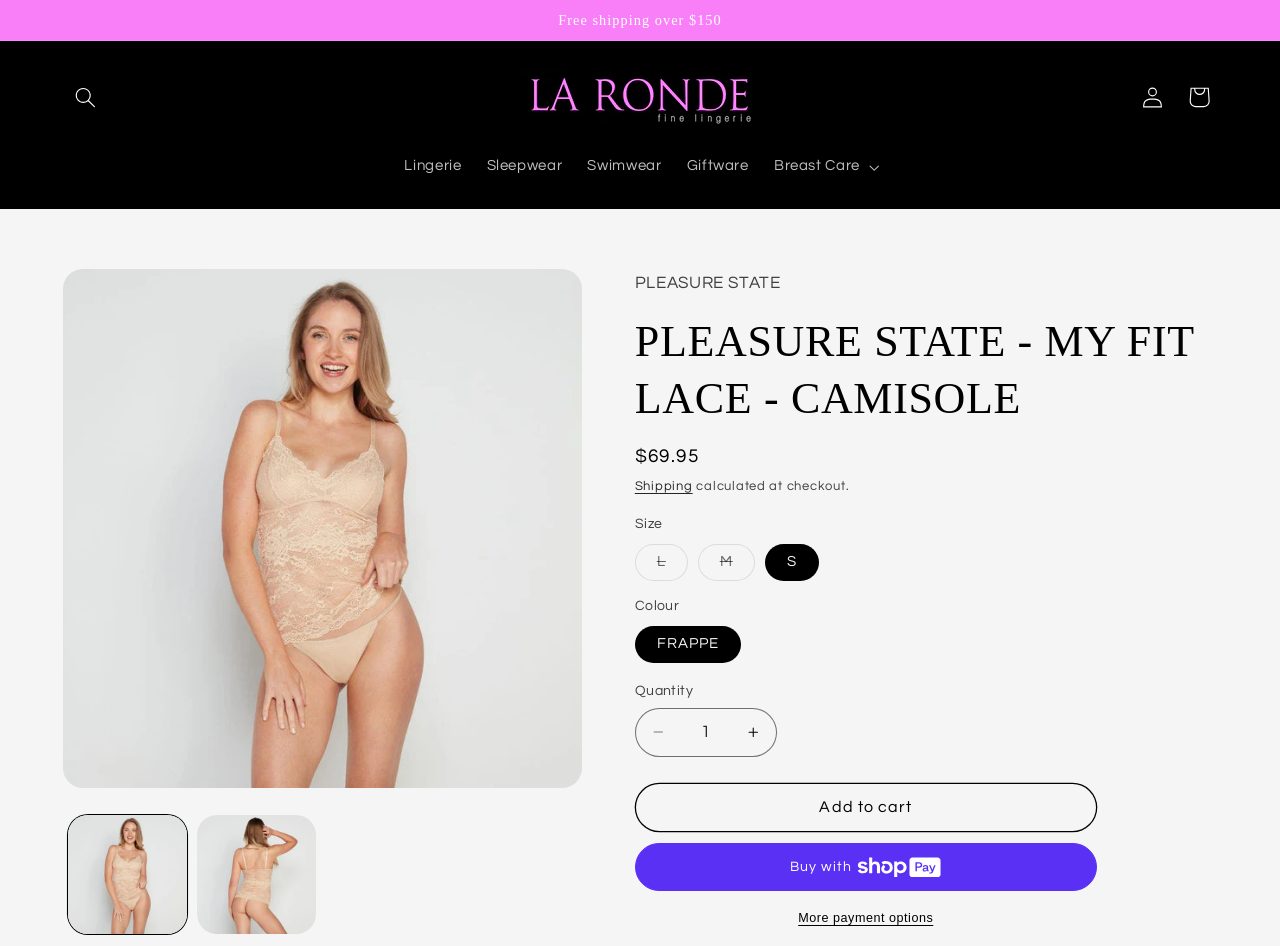What is the price of the camisole?
Please describe in detail the information shown in the image to answer the question.

I found the answer by looking at the static text element with the price information, which is located below the product name and description.